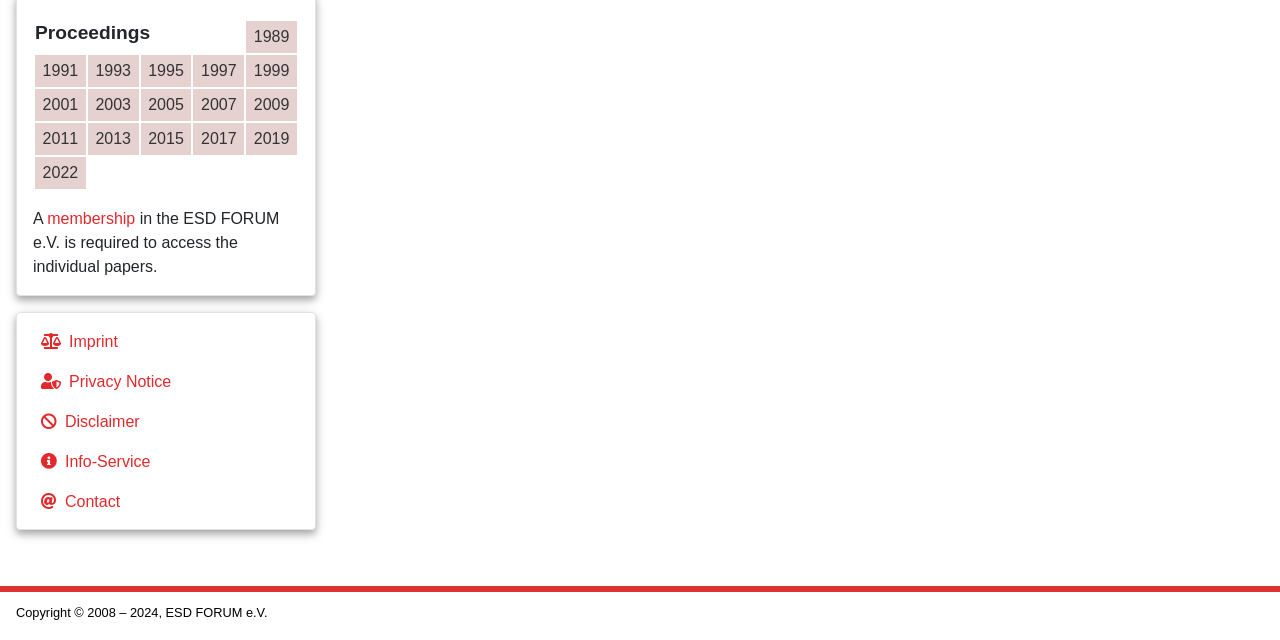Bounding box coordinates should be in the format (top-left x, top-left y, bottom-right x, bottom-right y) and all values should be floating point numbers between 0 and 1. Determine the bounding box coordinate for the UI element described as: Info-Service

[0.026, 0.707, 0.117, 0.734]